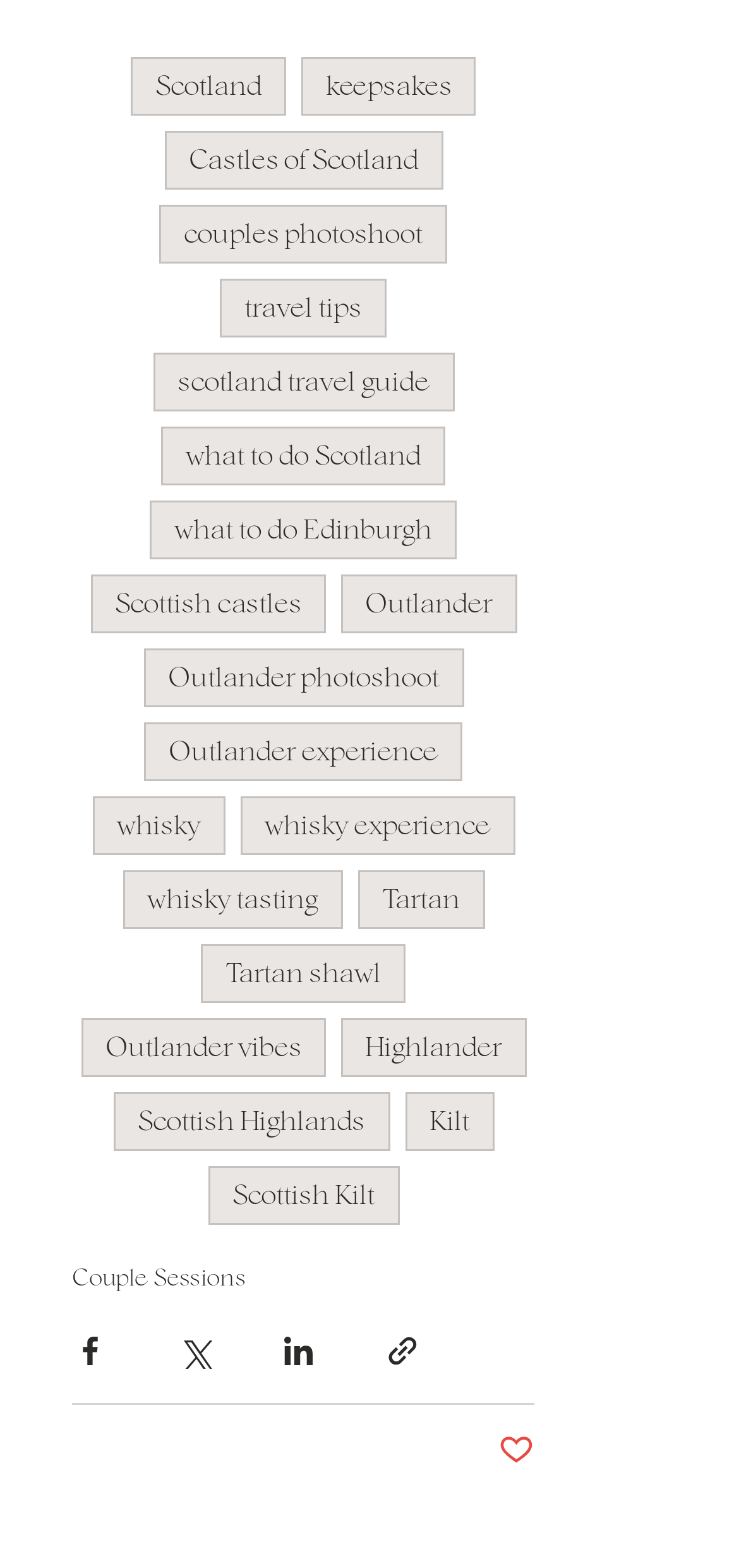What is the topic of the 'Outlander' links?
Give a single word or phrase as your answer by examining the image.

TV series